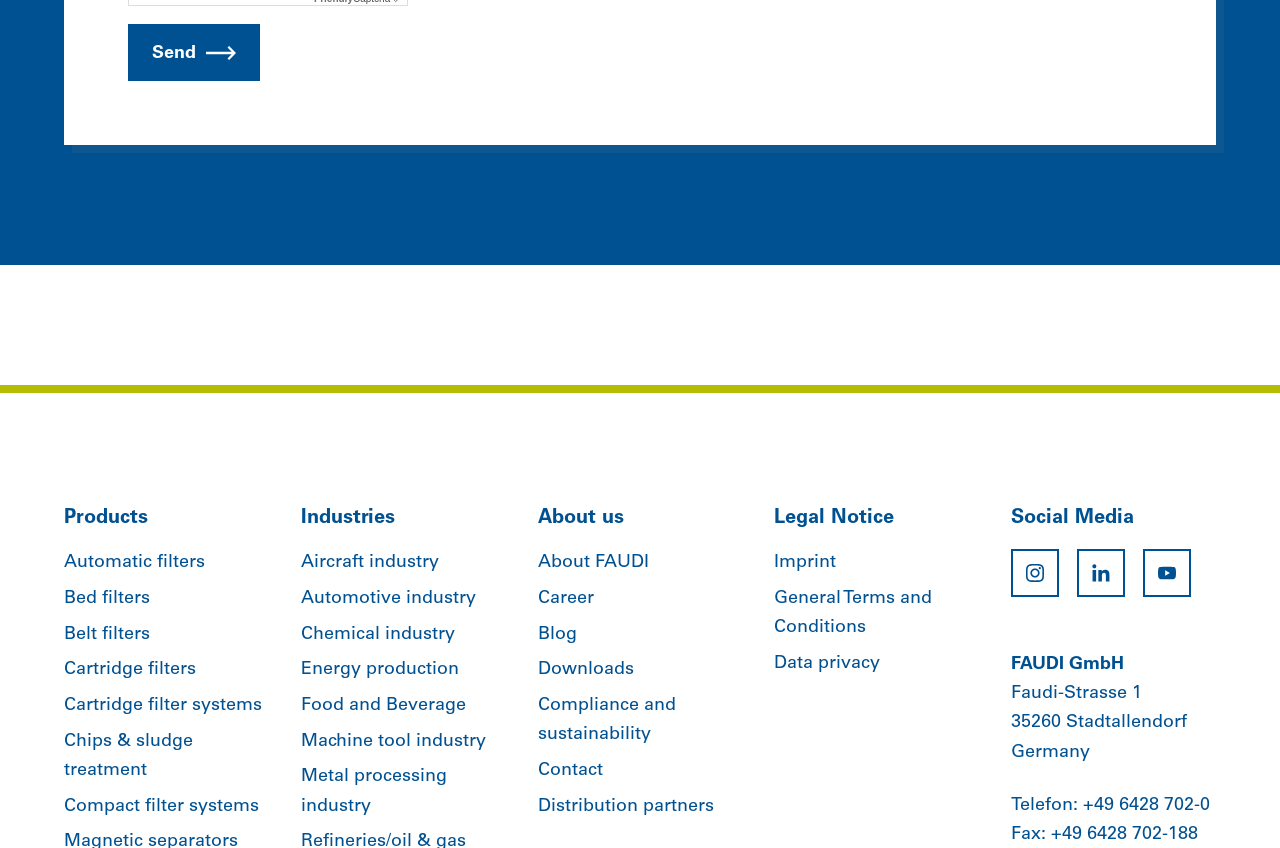Please examine the image and provide a detailed answer to the question: What is the company name?

I found the company name 'FAUDI GmbH' in the bottom section of the webpage, where the address and contact information are provided.